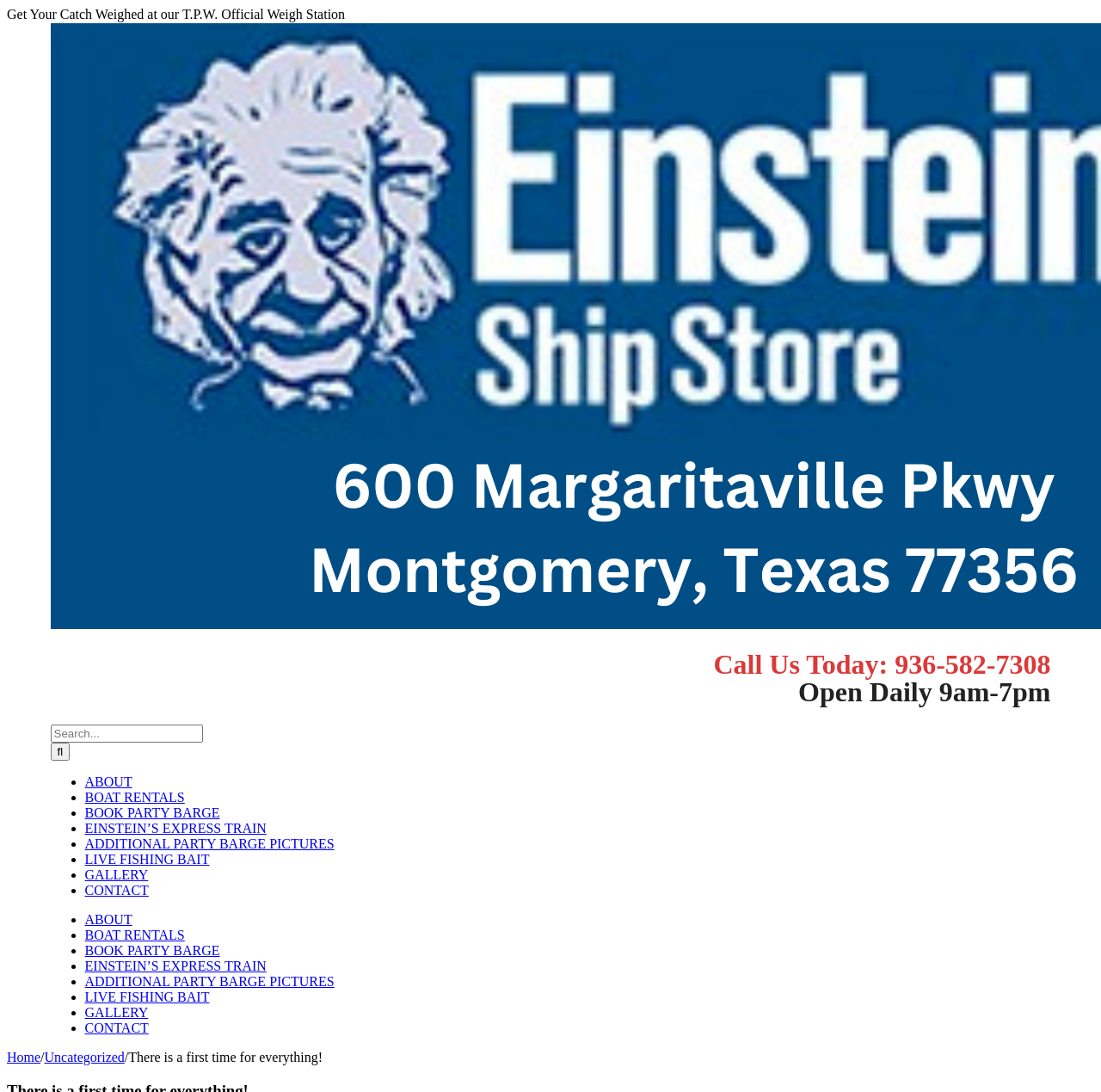Indicate the bounding box coordinates of the element that needs to be clicked to satisfy the following instruction: "Call the store". The coordinates should be four float numbers between 0 and 1, i.e., [left, top, right, bottom].

[0.046, 0.596, 0.954, 0.647]